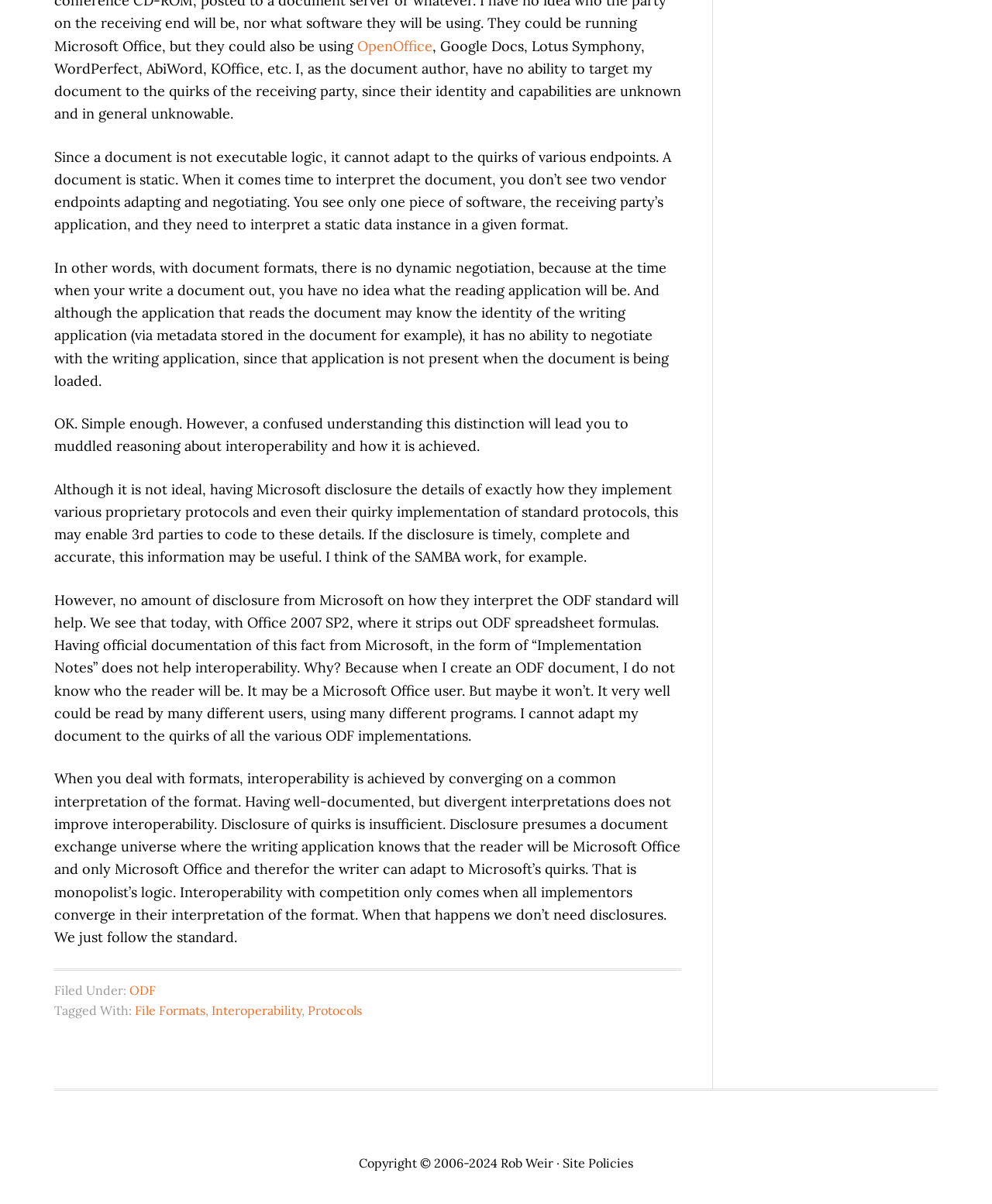For the element described, predict the bounding box coordinates as (top-left x, top-left y, bottom-right x, bottom-right y). All values should be between 0 and 1. Element description: OpenOffice

[0.36, 0.031, 0.436, 0.045]